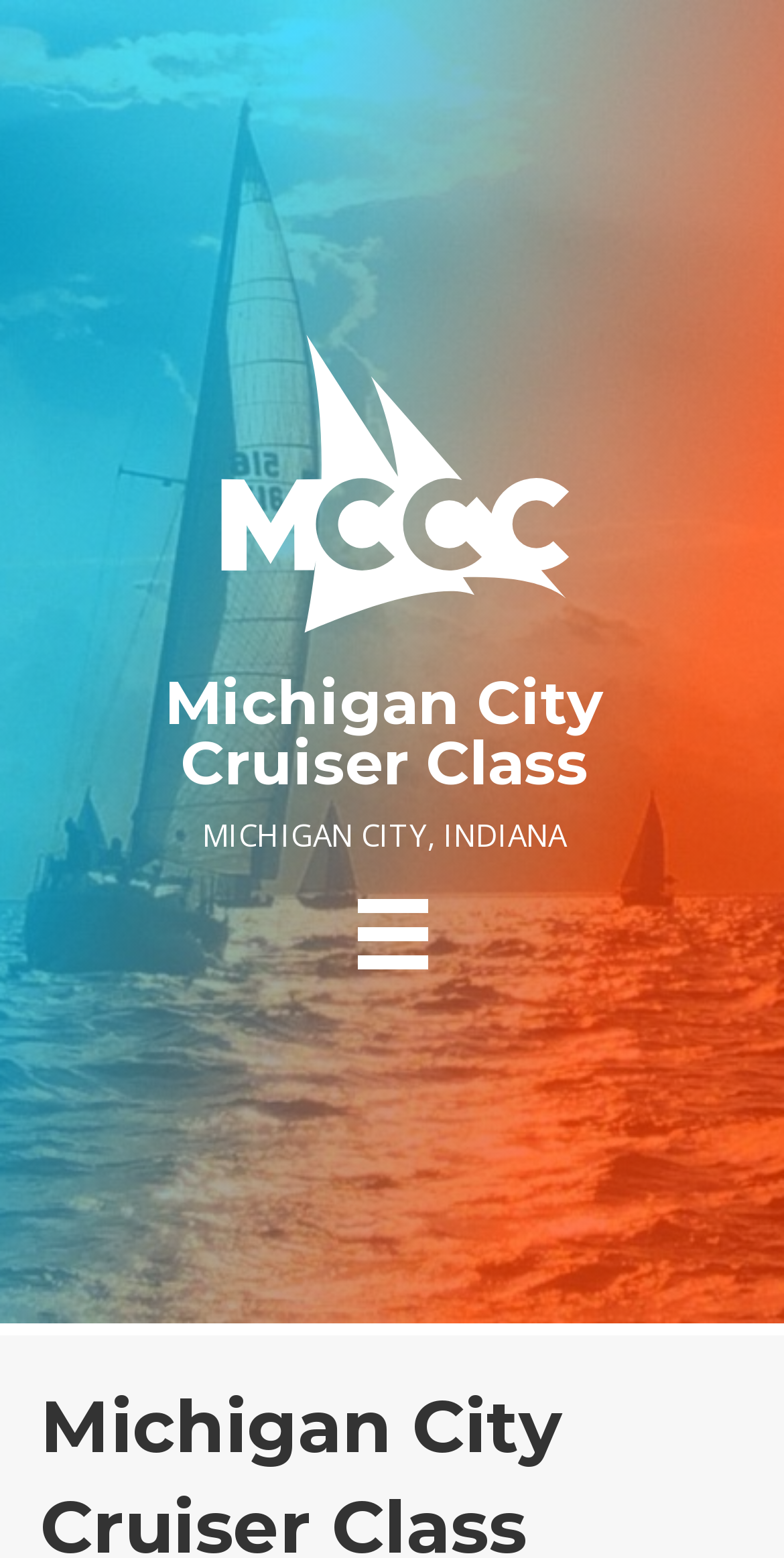Provide a thorough and detailed response to the question by examining the image: 
What is the location of the Michigan City Cruiser Class?

The location of the Michigan City Cruiser Class can be determined by looking at the StaticText element 'MICHIGAN CITY, INDIANA' which is located below the heading 'Michigan City Cruiser Class'.